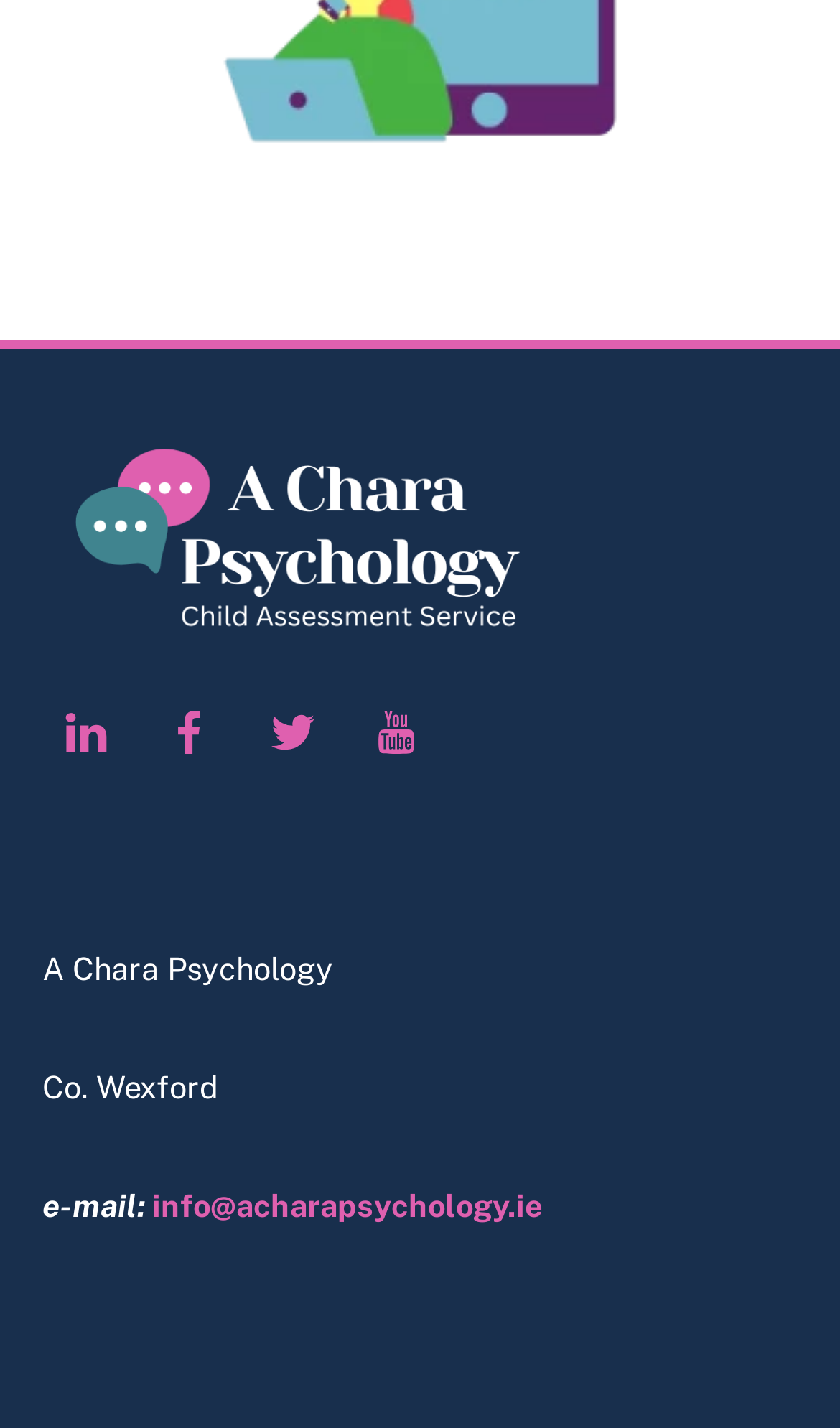Please examine the image and answer the question with a detailed explanation:
What is the name of the psychology service?

I found the answer by looking at the StaticText element with the text 'A Chara Psychology' located at the top of the page, which suggests that it is the name of the psychology service.